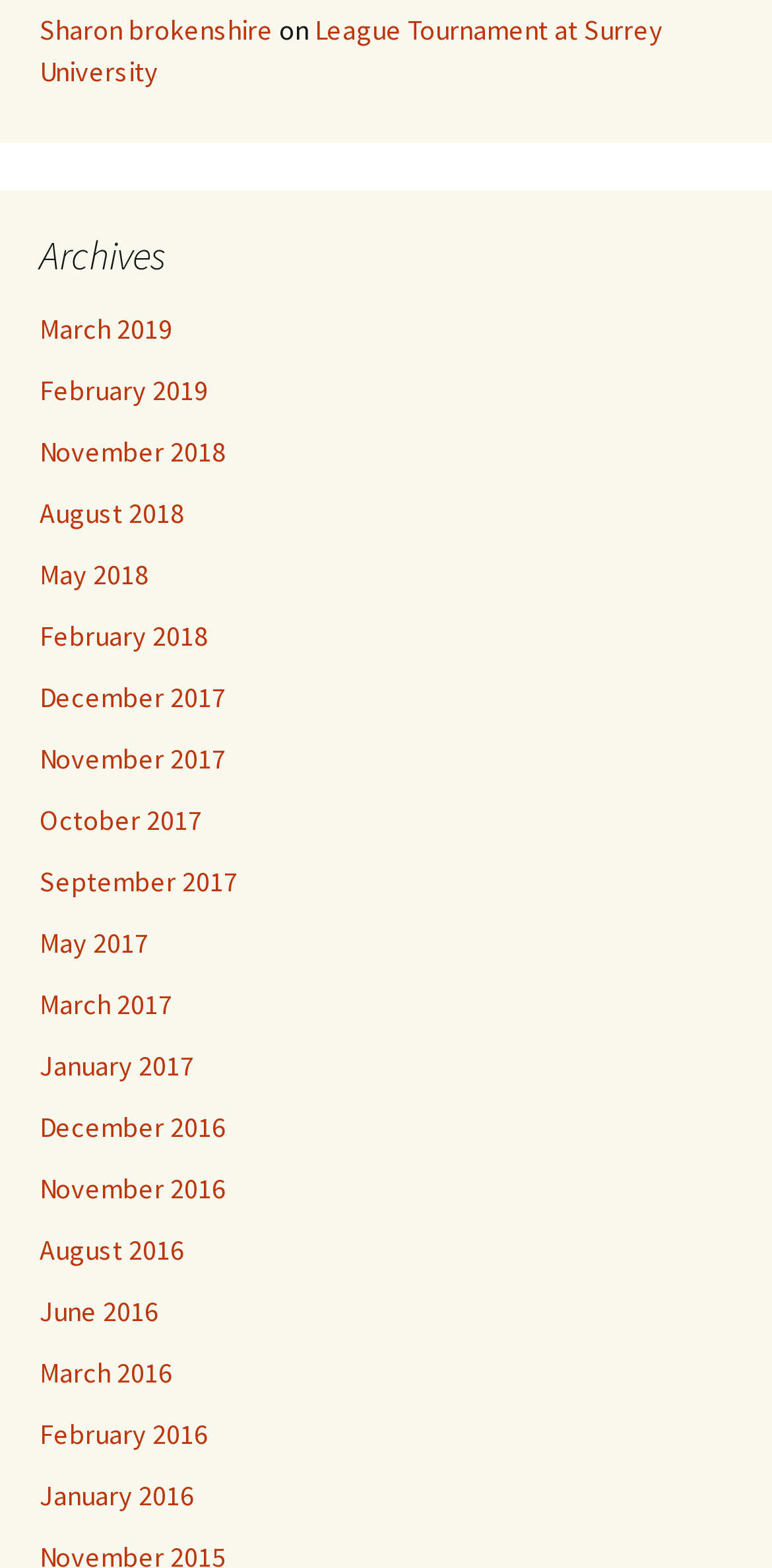Pinpoint the bounding box coordinates of the area that must be clicked to complete this instruction: "browse November 2016".

[0.051, 0.747, 0.292, 0.769]